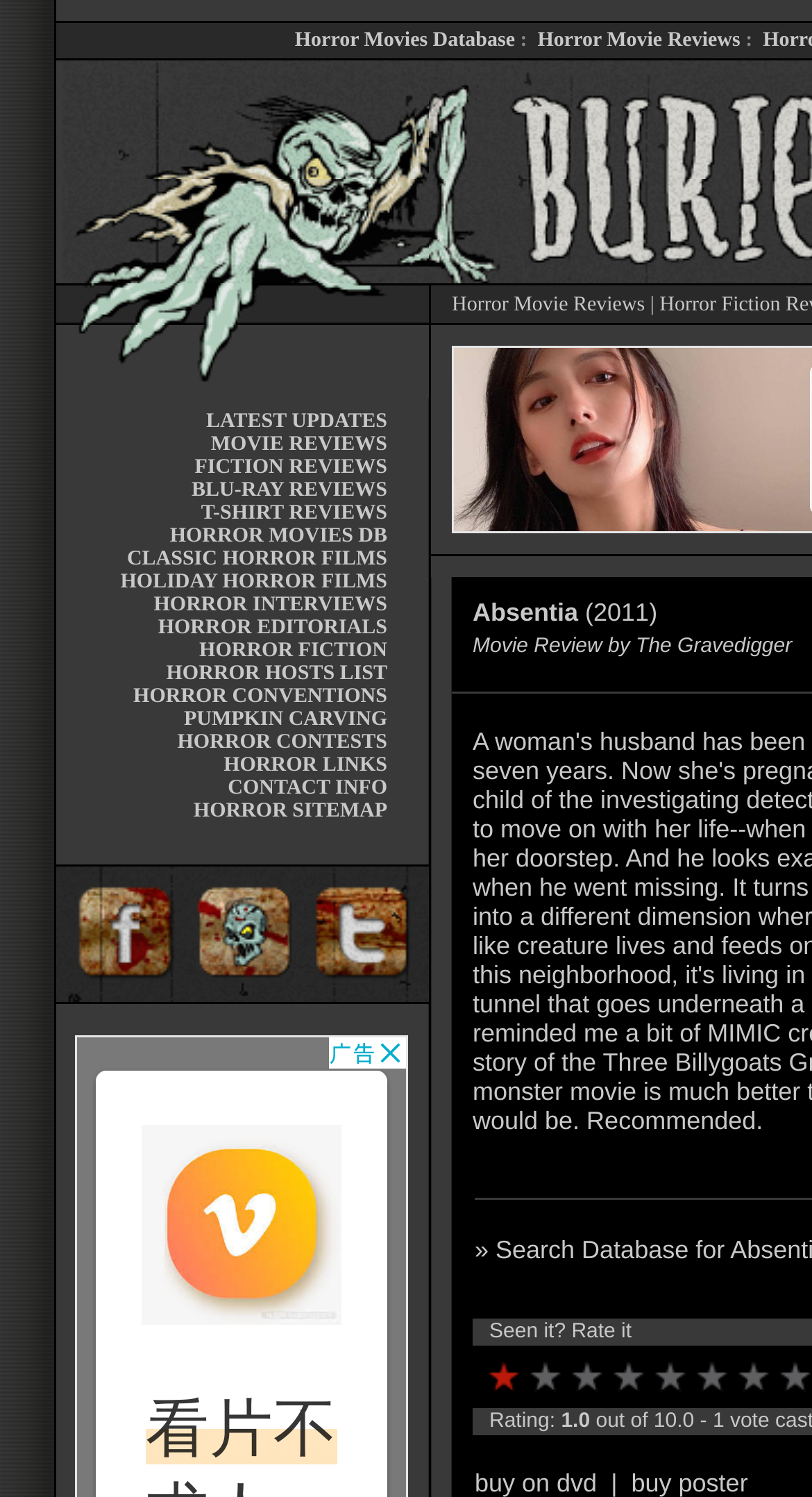Locate the bounding box coordinates of the segment that needs to be clicked to meet this instruction: "Click on Horror Movies Database".

[0.363, 0.019, 0.634, 0.035]